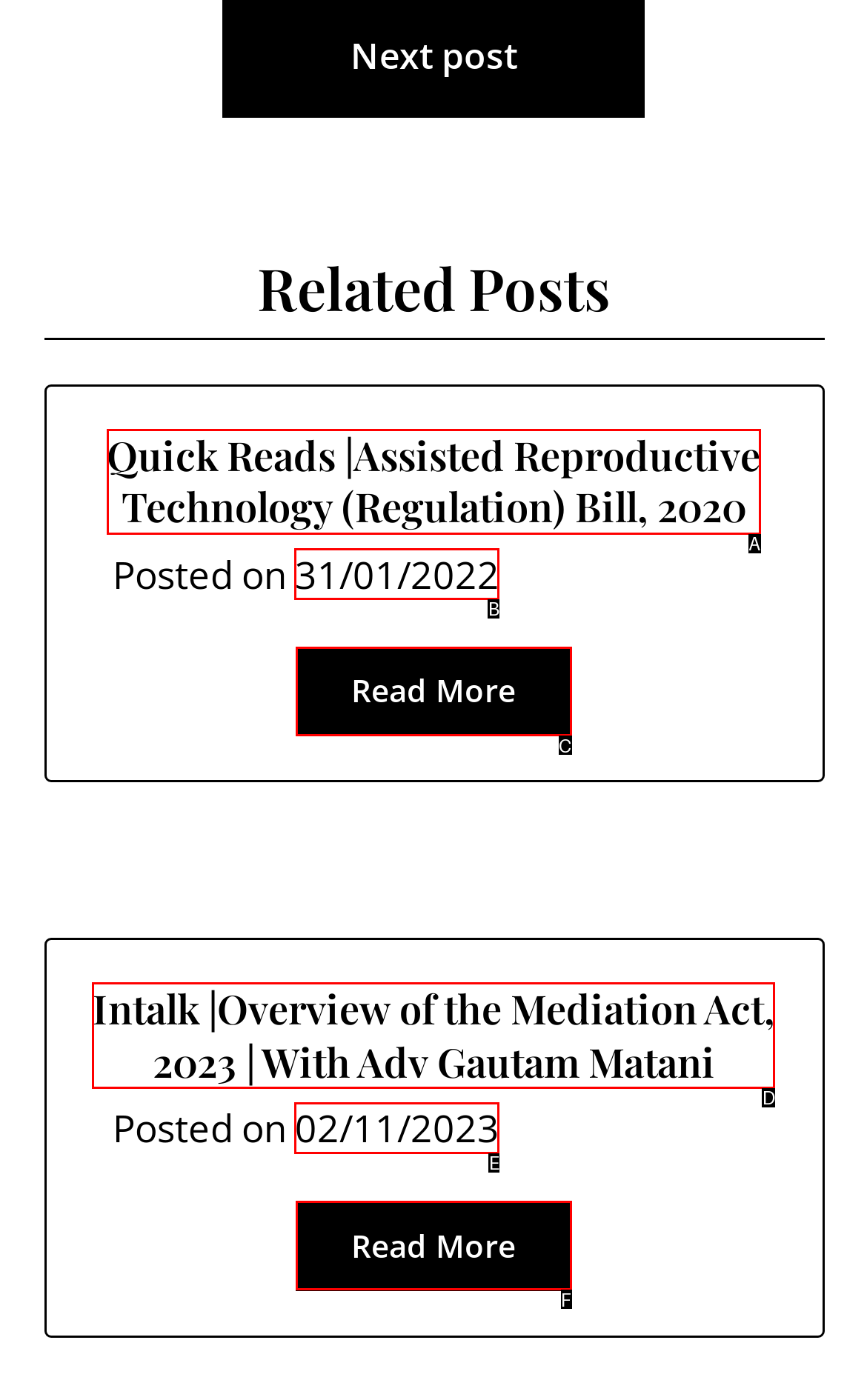Identify the HTML element that corresponds to the following description: Read More Provide the letter of the best matching option.

F